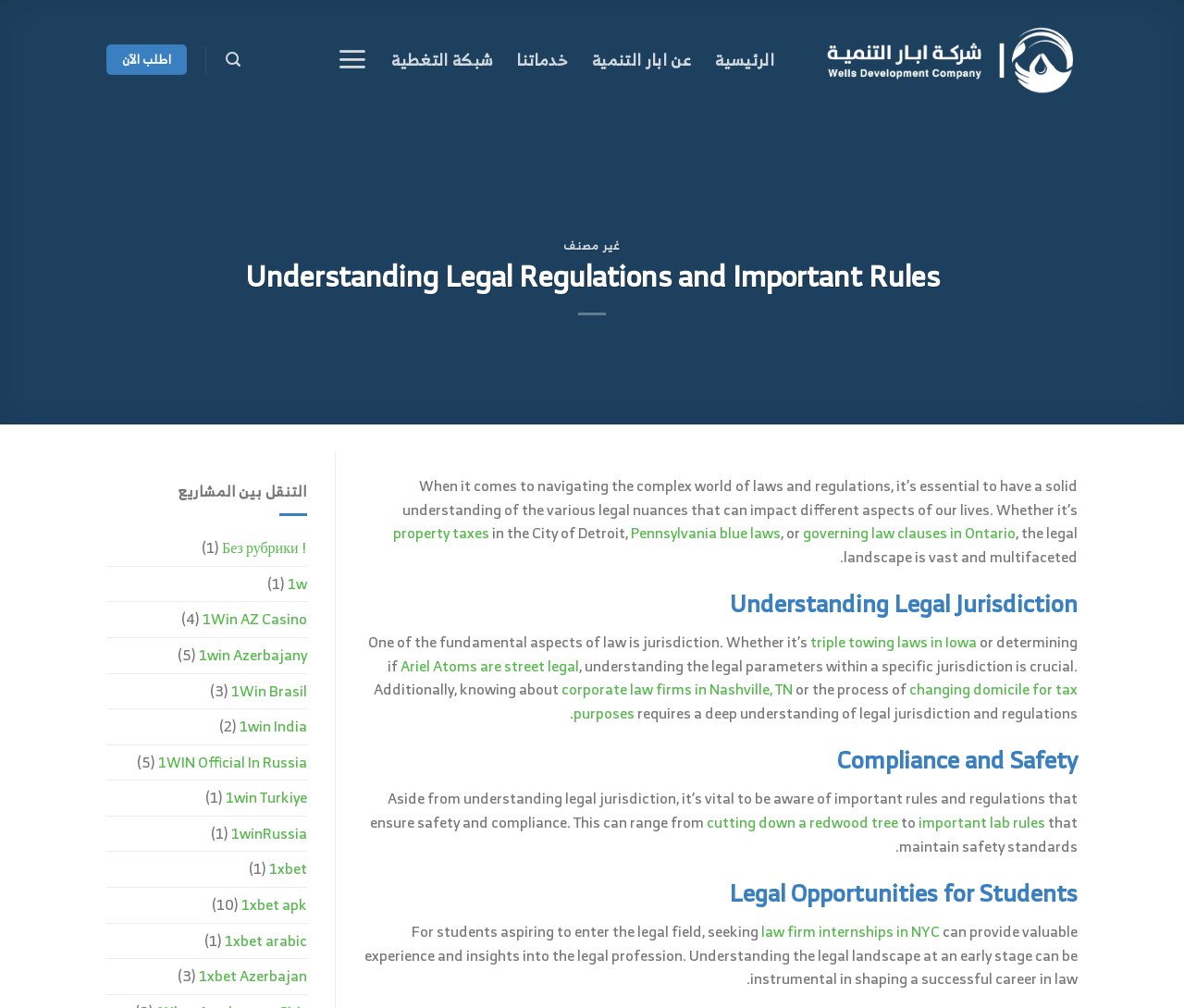Please specify the bounding box coordinates of the region to click in order to perform the following instruction: "View product description".

None